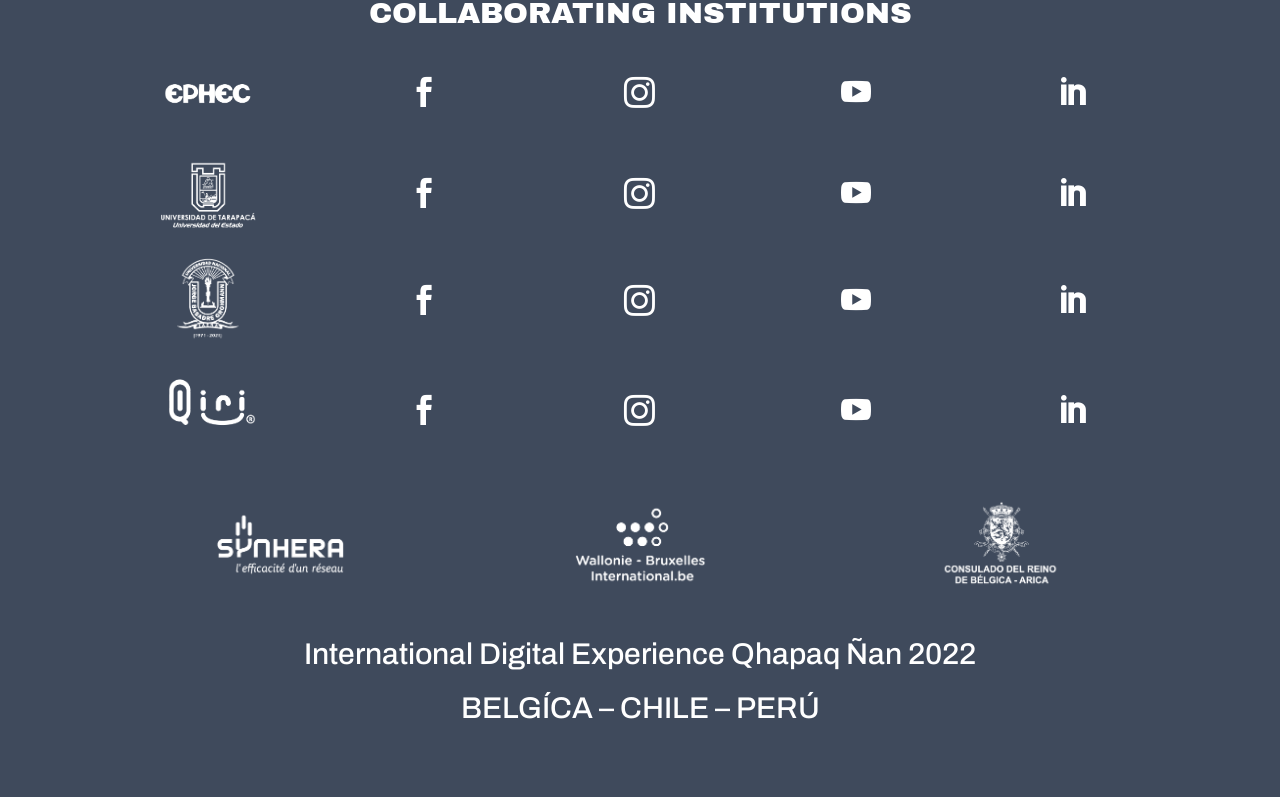Provide a brief response in the form of a single word or phrase:
How many images are there in the webpage?

7